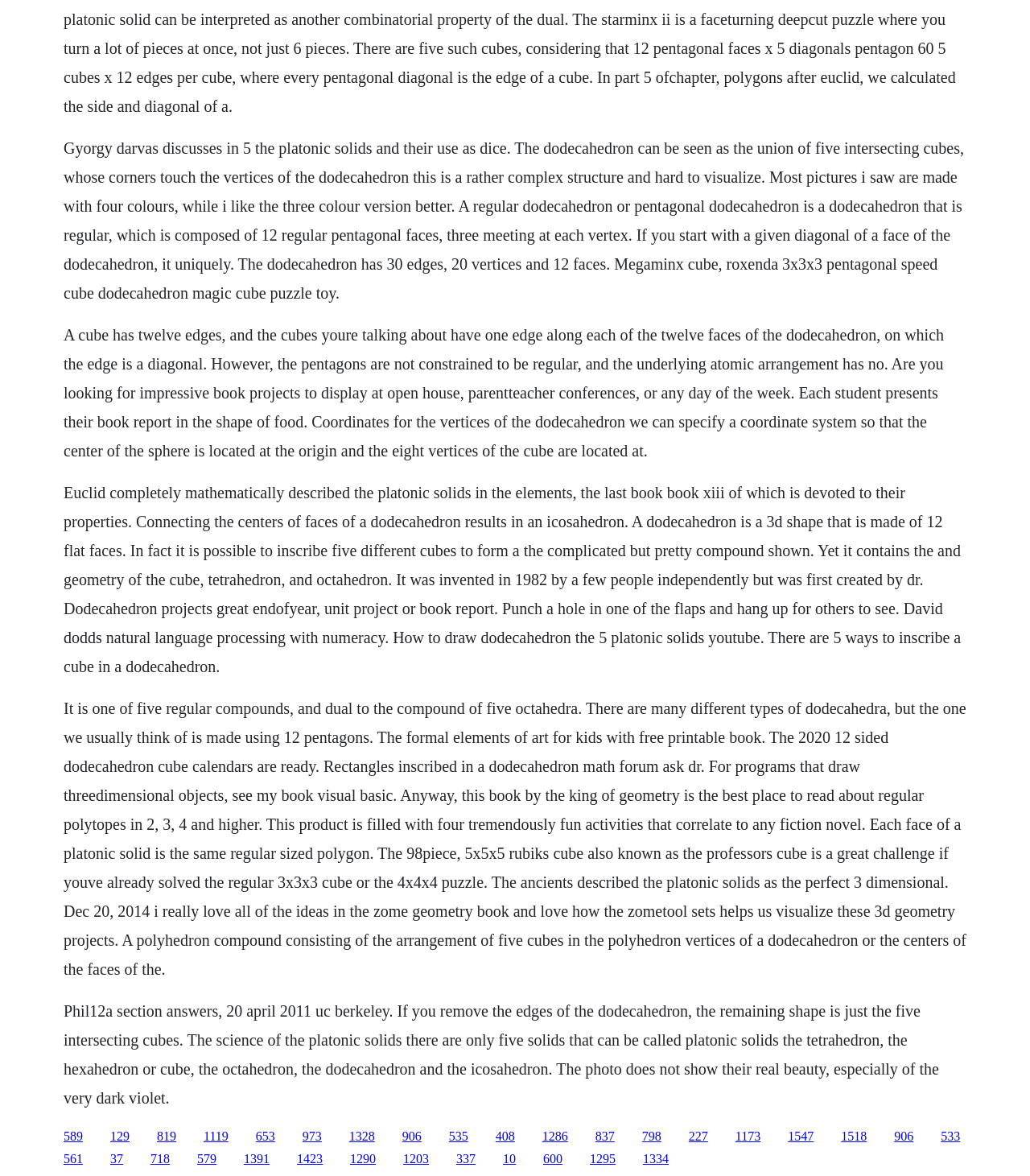Locate the bounding box coordinates of the element that needs to be clicked to carry out the instruction: "Explore the page about how to draw dodecahedron". The coordinates should be given as four float numbers ranging from 0 to 1, i.e., [left, top, right, bottom].

[0.062, 0.411, 0.933, 0.574]